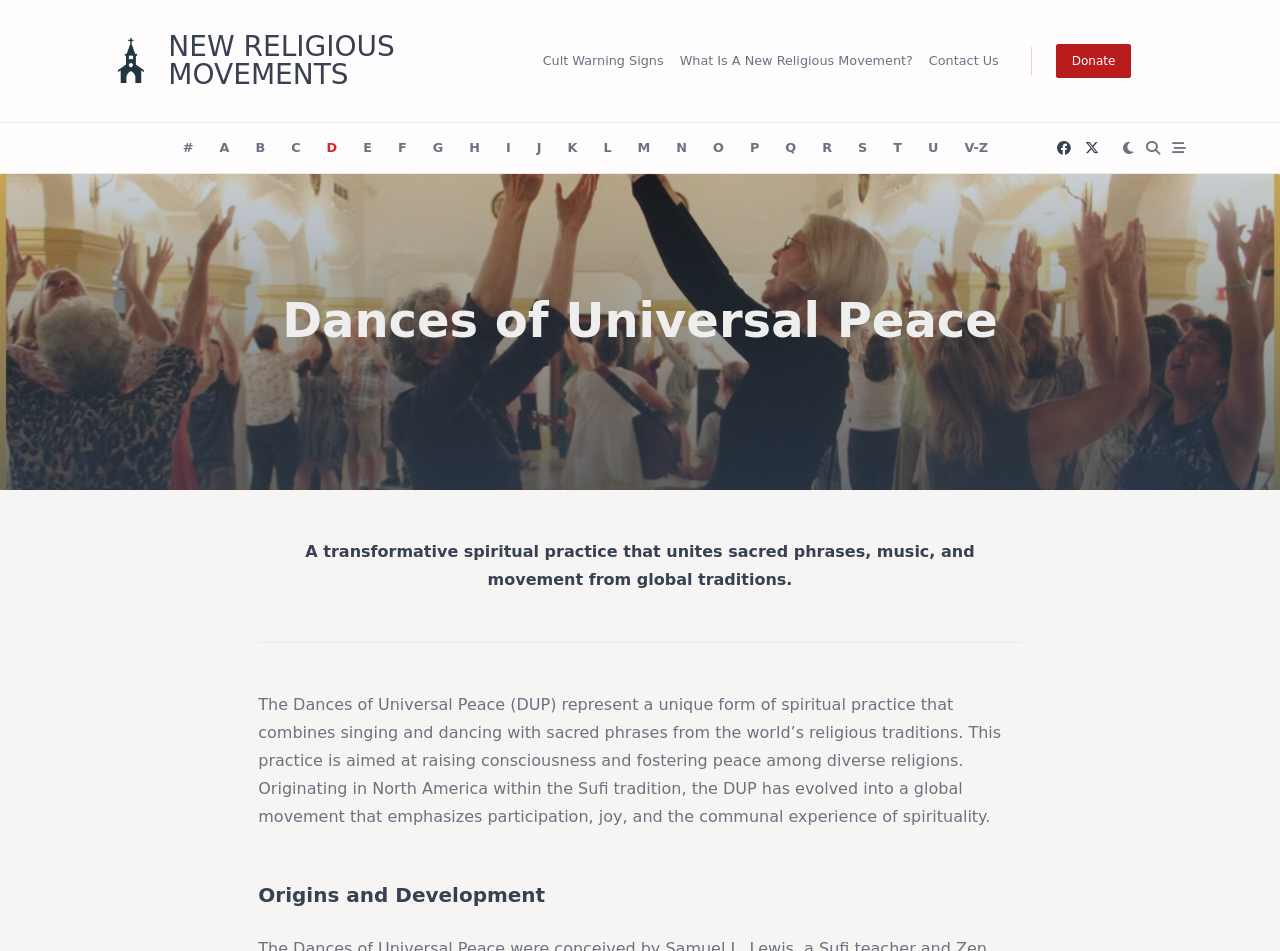Pinpoint the bounding box coordinates of the clickable element to carry out the following instruction: "View related article Inserting a Loom Video in Way We Do."

None